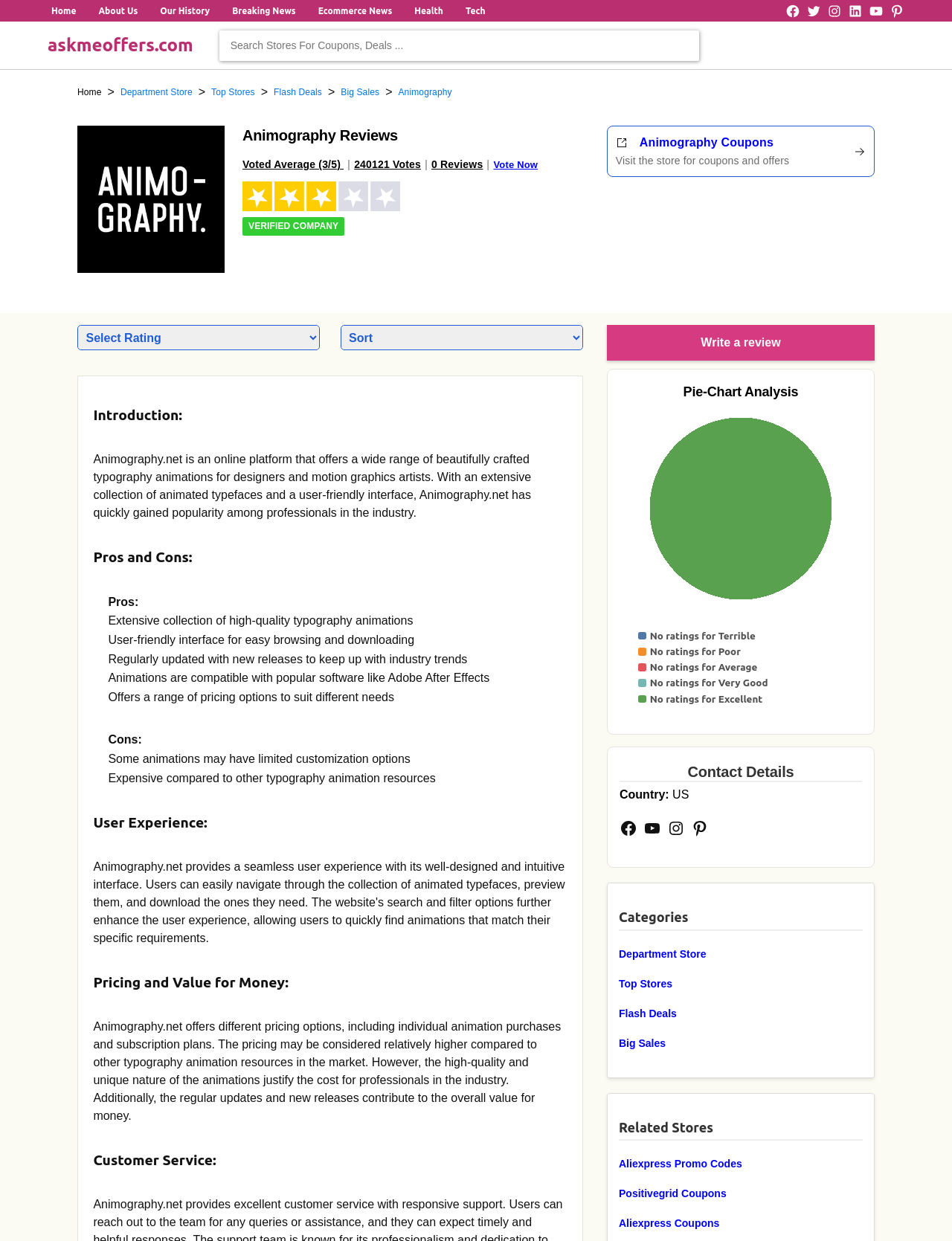Please find the bounding box coordinates of the element that you should click to achieve the following instruction: "Select Rating". The coordinates should be presented as four float numbers between 0 and 1: [left, top, right, bottom].

[0.082, 0.263, 0.335, 0.282]